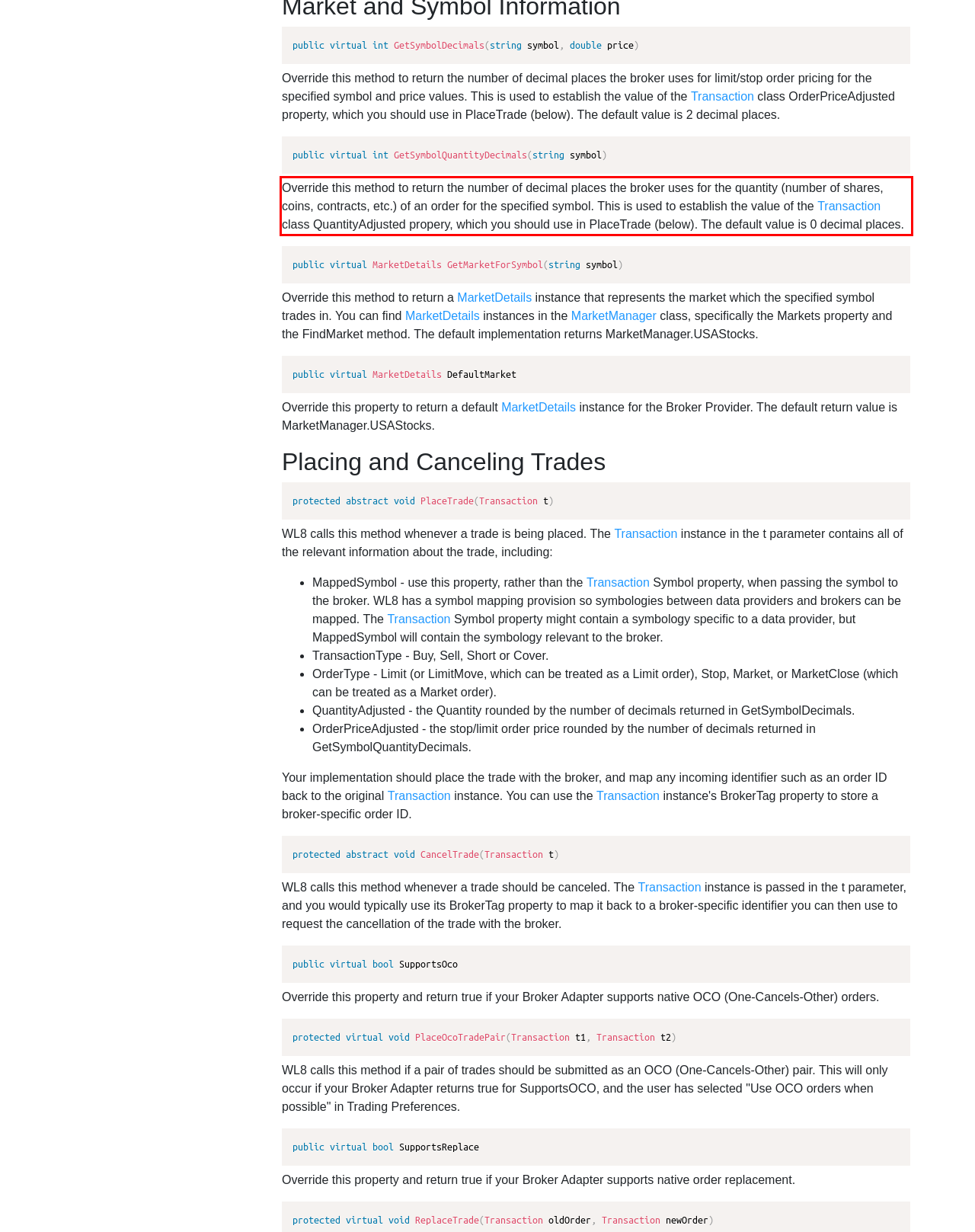In the given screenshot, locate the red bounding box and extract the text content from within it.

Override this method to return the number of decimal places the broker uses for the quantity (number of shares, coins, contracts, etc.) of an order for the specified symbol. This is used to establish the value of the Transaction class QuantityAdjusted propery, which you should use in PlaceTrade (below). The default value is 0 decimal places.